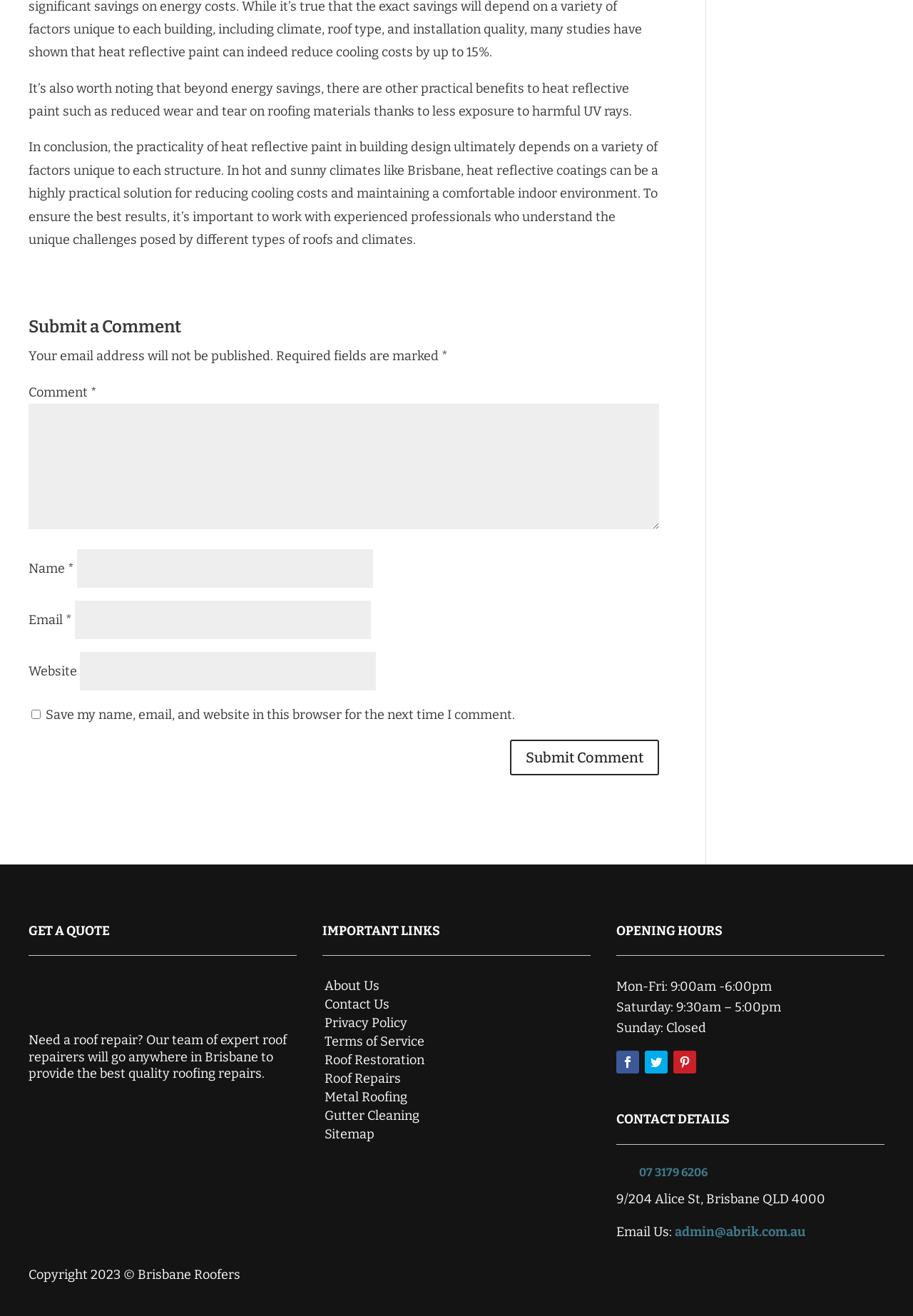Please find and report the bounding box coordinates of the element to click in order to perform the following action: "Submit a comment". The coordinates should be expressed as four float numbers between 0 and 1, in the format [left, top, right, bottom].

[0.558, 0.562, 0.721, 0.589]